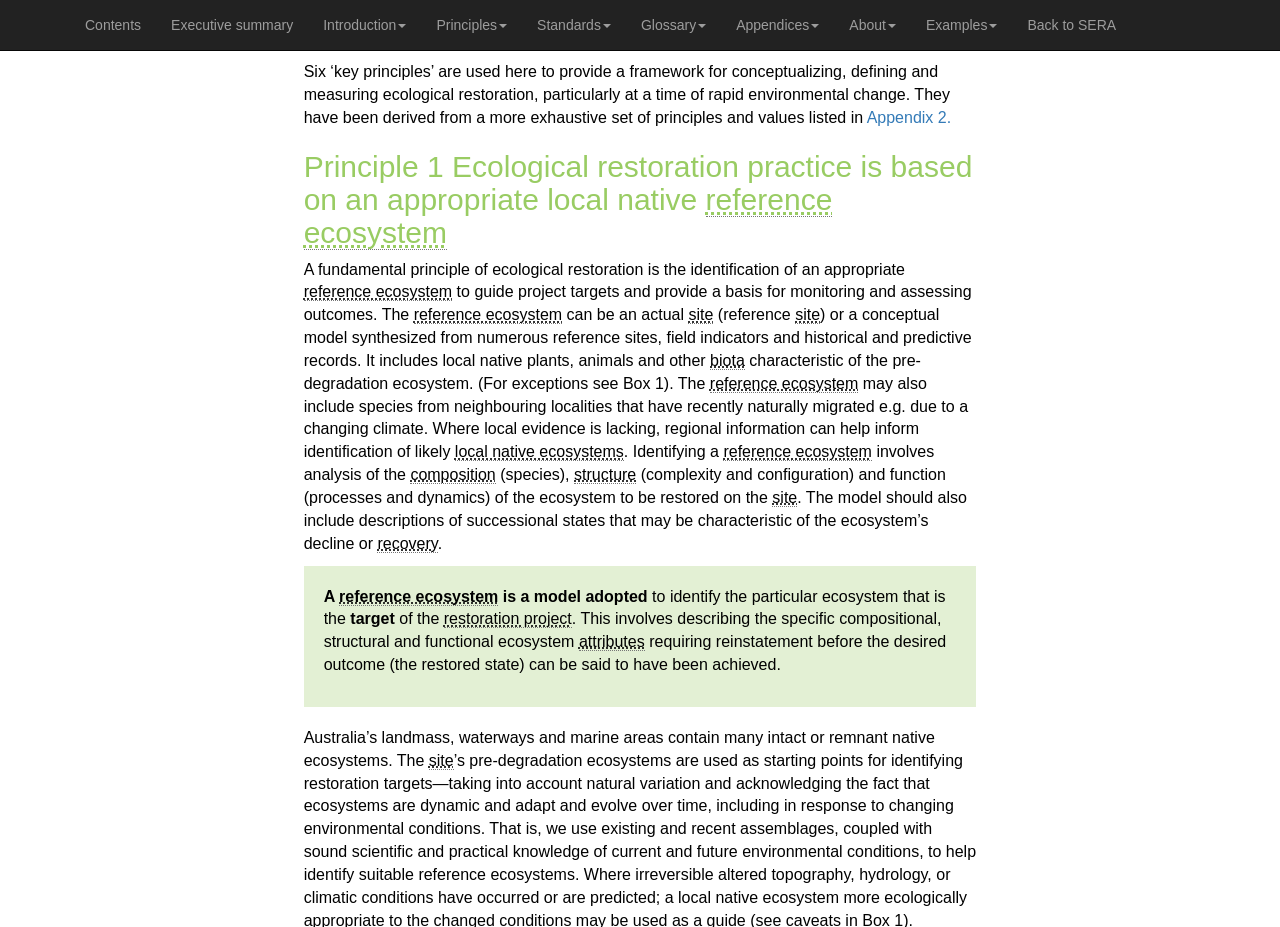Provide the bounding box coordinates of the HTML element described by the text: "Appendix 2.". The coordinates should be in the format [left, top, right, bottom] with values between 0 and 1.

[0.677, 0.117, 0.743, 0.136]